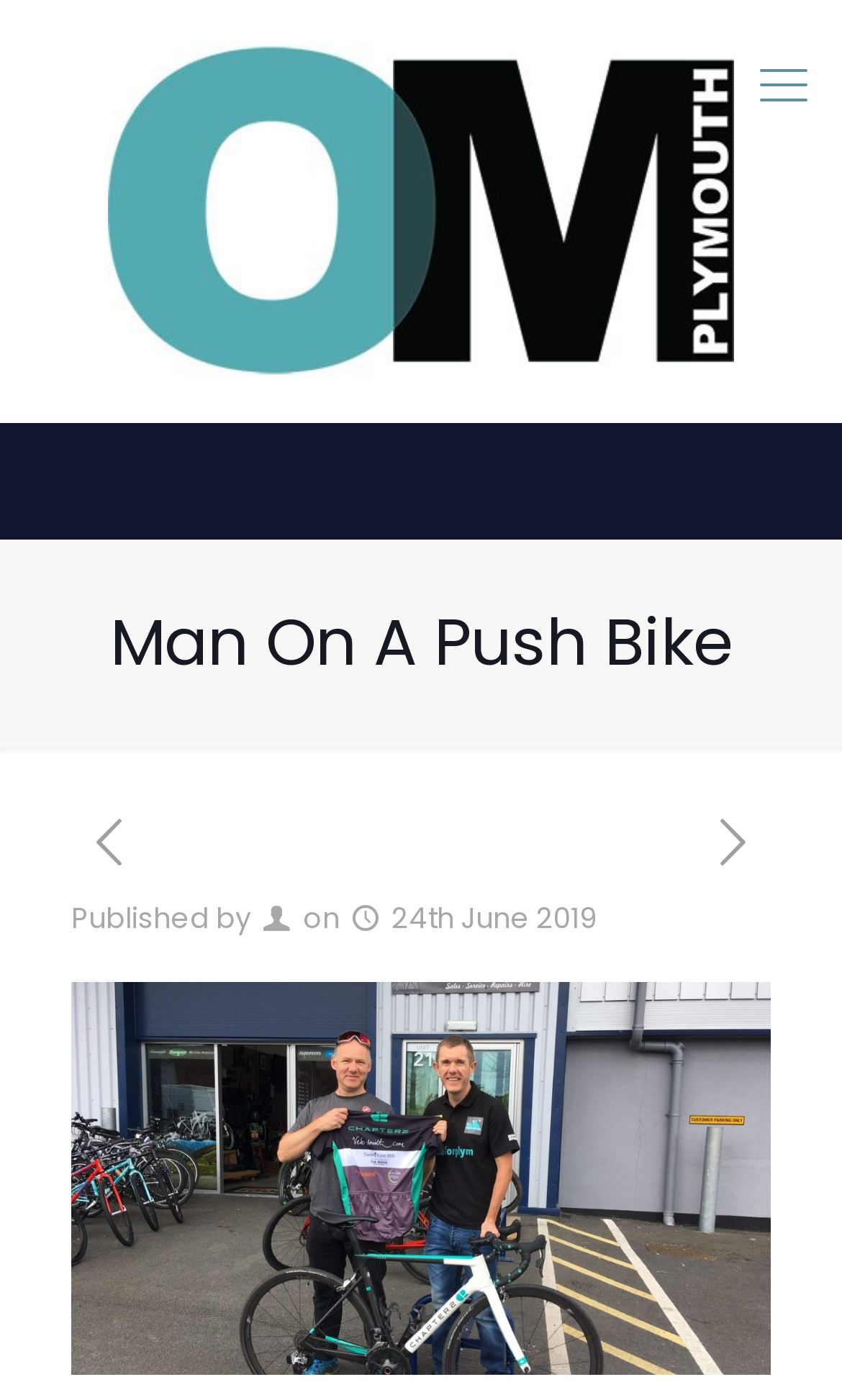Generate the text of the webpage's primary heading.

Man On A Push Bike